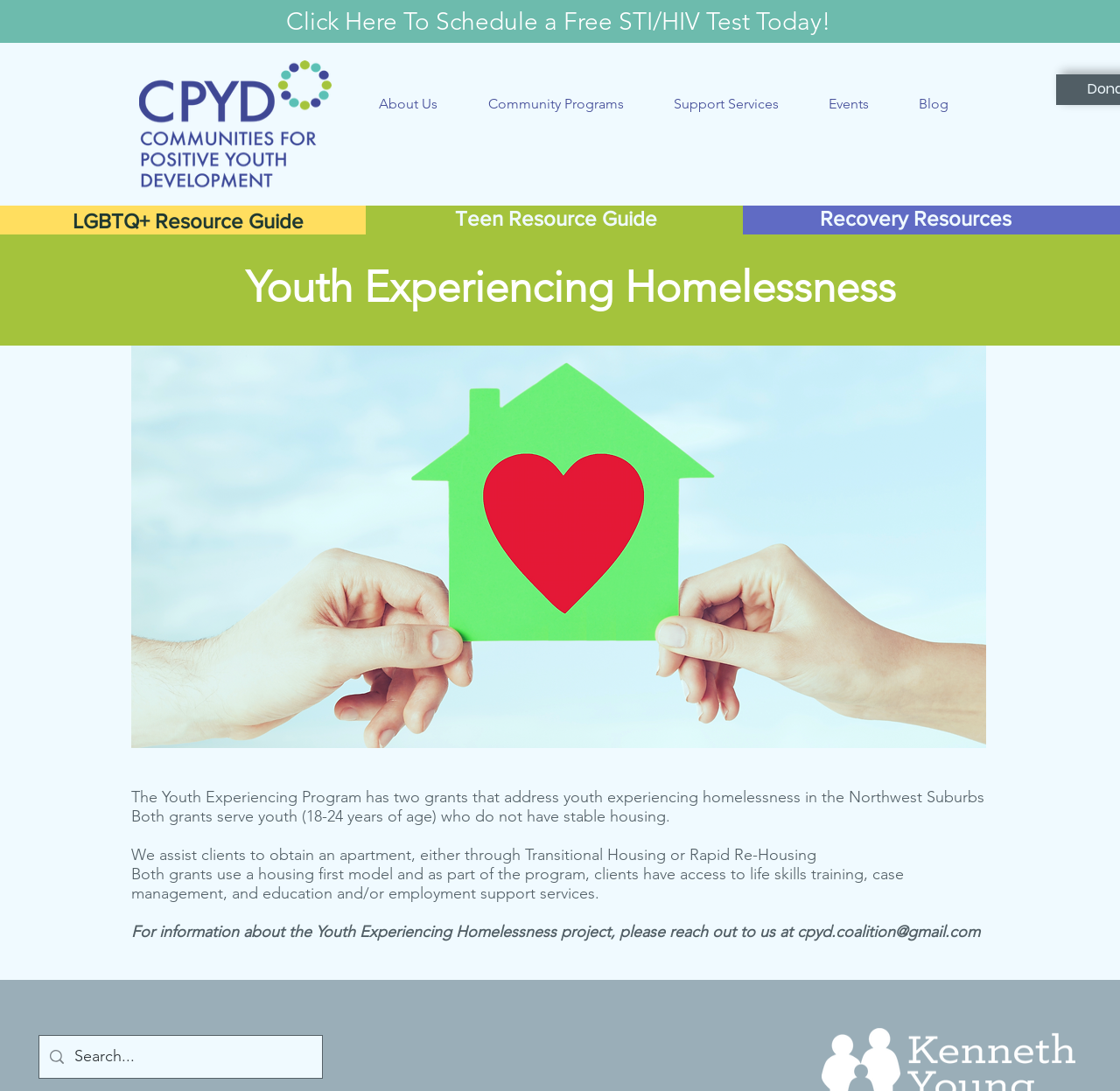Please identify the bounding box coordinates of the element's region that I should click in order to complete the following instruction: "Contact CPYD via email". The bounding box coordinates consist of four float numbers between 0 and 1, i.e., [left, top, right, bottom].

[0.712, 0.845, 0.875, 0.863]